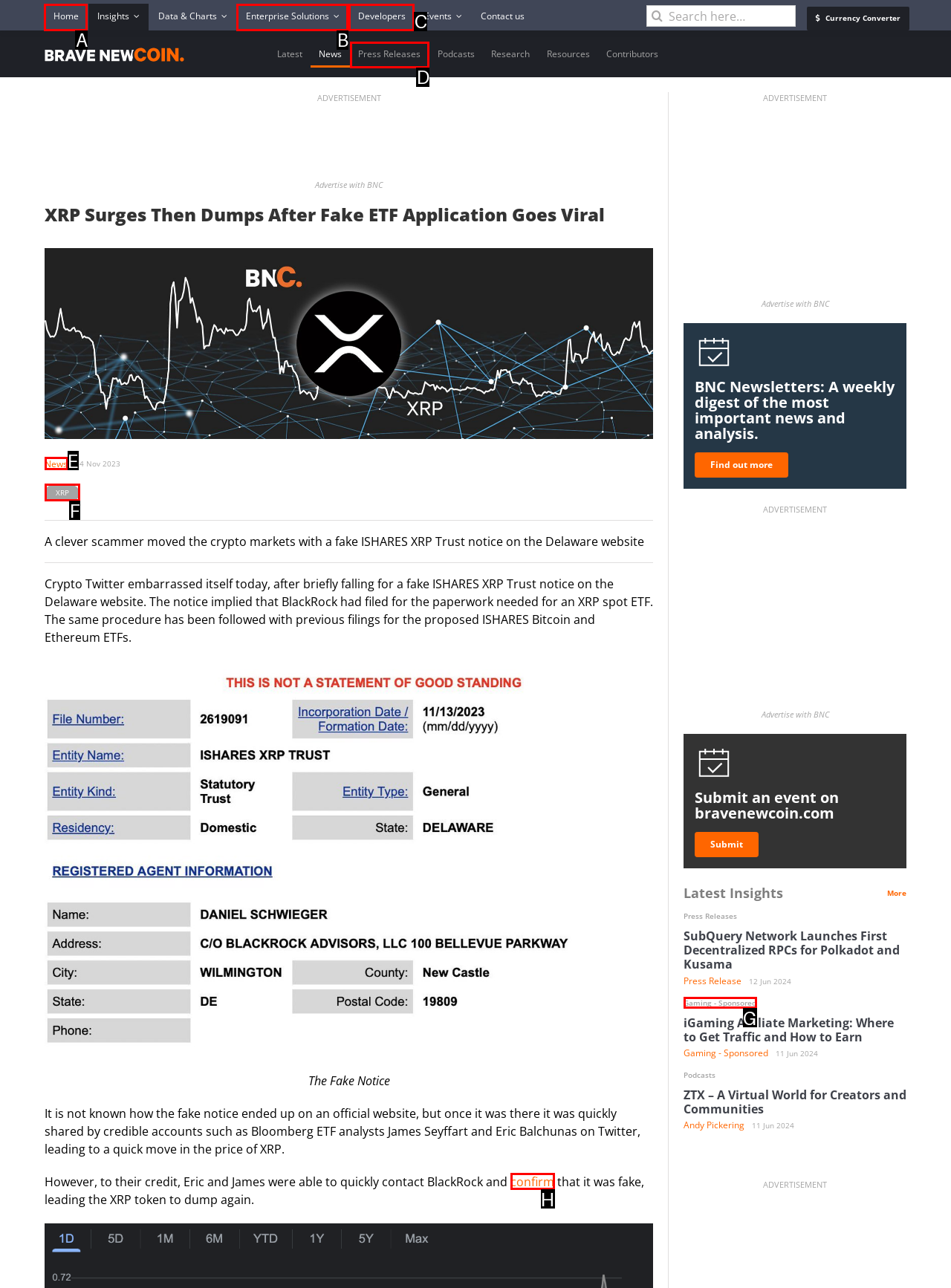Determine which HTML element to click on in order to complete the action: View the article about XRP.
Reply with the letter of the selected option.

F